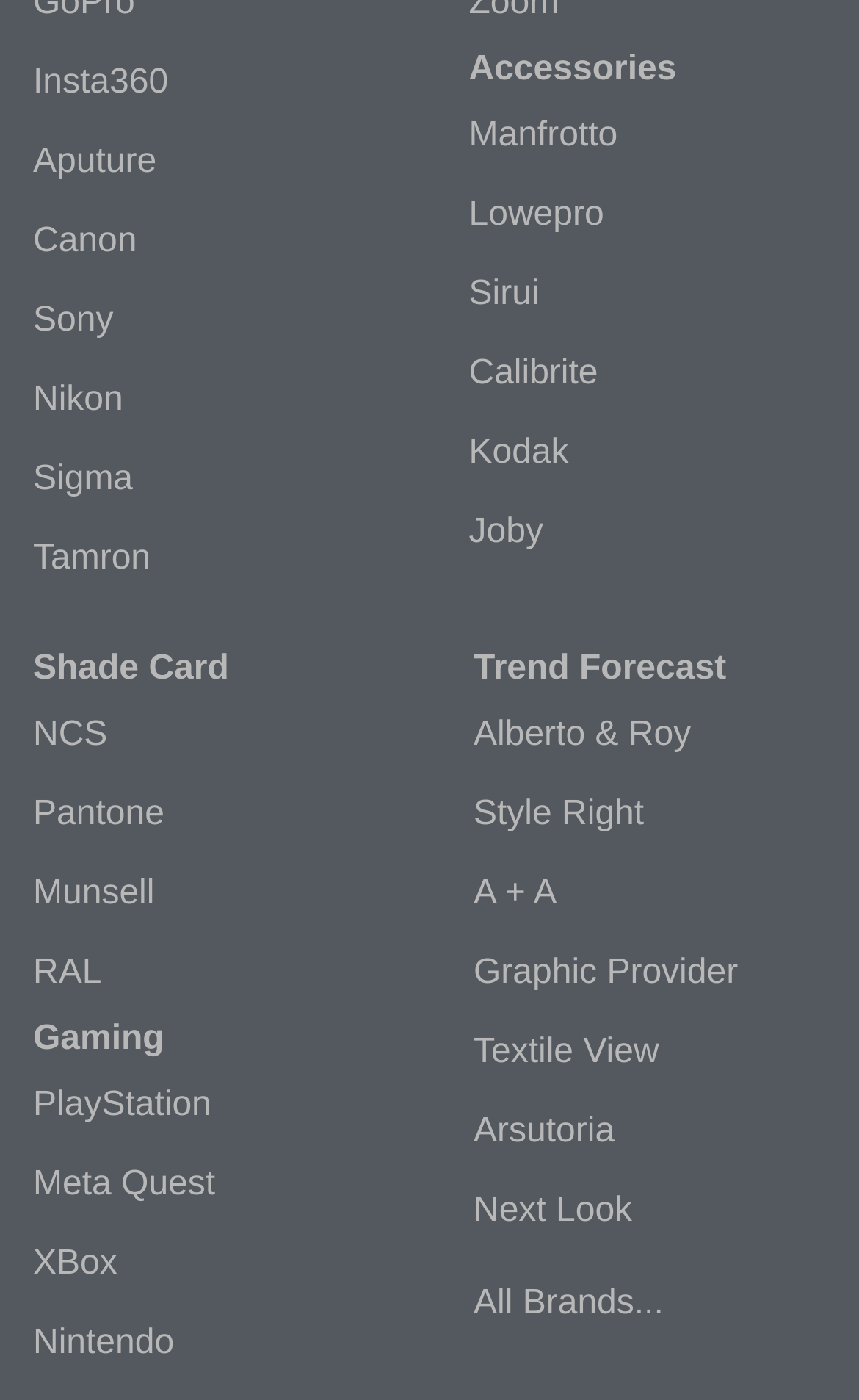What is the last brand listed under Trend Forecast?
Refer to the image and answer the question using a single word or phrase.

Next Look